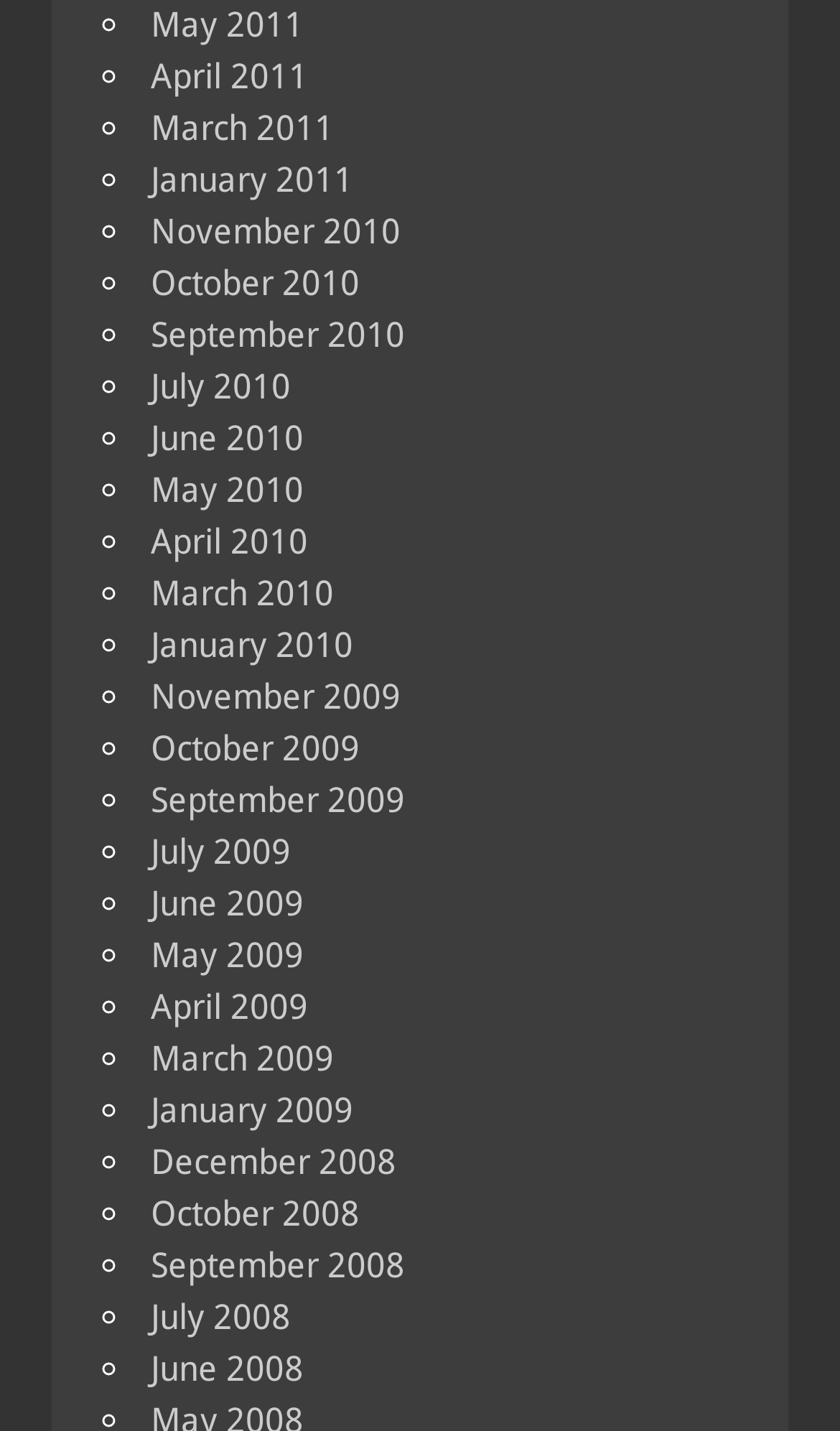How many links are there on the webpage?
Please give a well-detailed answer to the question.

I counted the number of links on the webpage and found that there are 36 links, each representing a specific month and year.